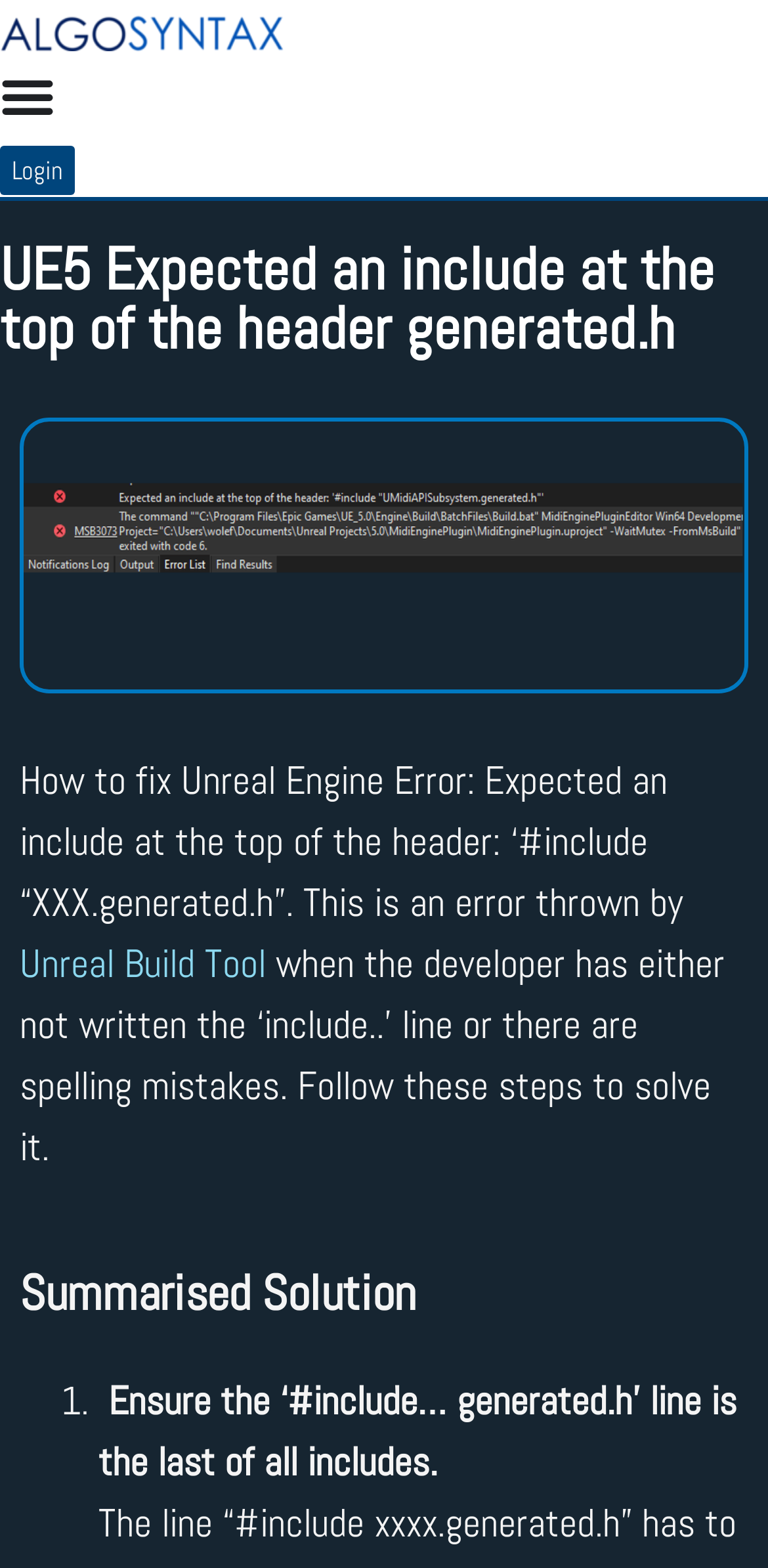By analyzing the image, answer the following question with a detailed response: What is the first step to solve the Unreal Engine error?

By analyzing the webpage content, I found a ListMarker element with the text '1.' followed by a StaticText element with the instruction 'Ensure the ‘#include… generated.h’ line is the last of all includes.', which is the first step to solve the Unreal Engine error.